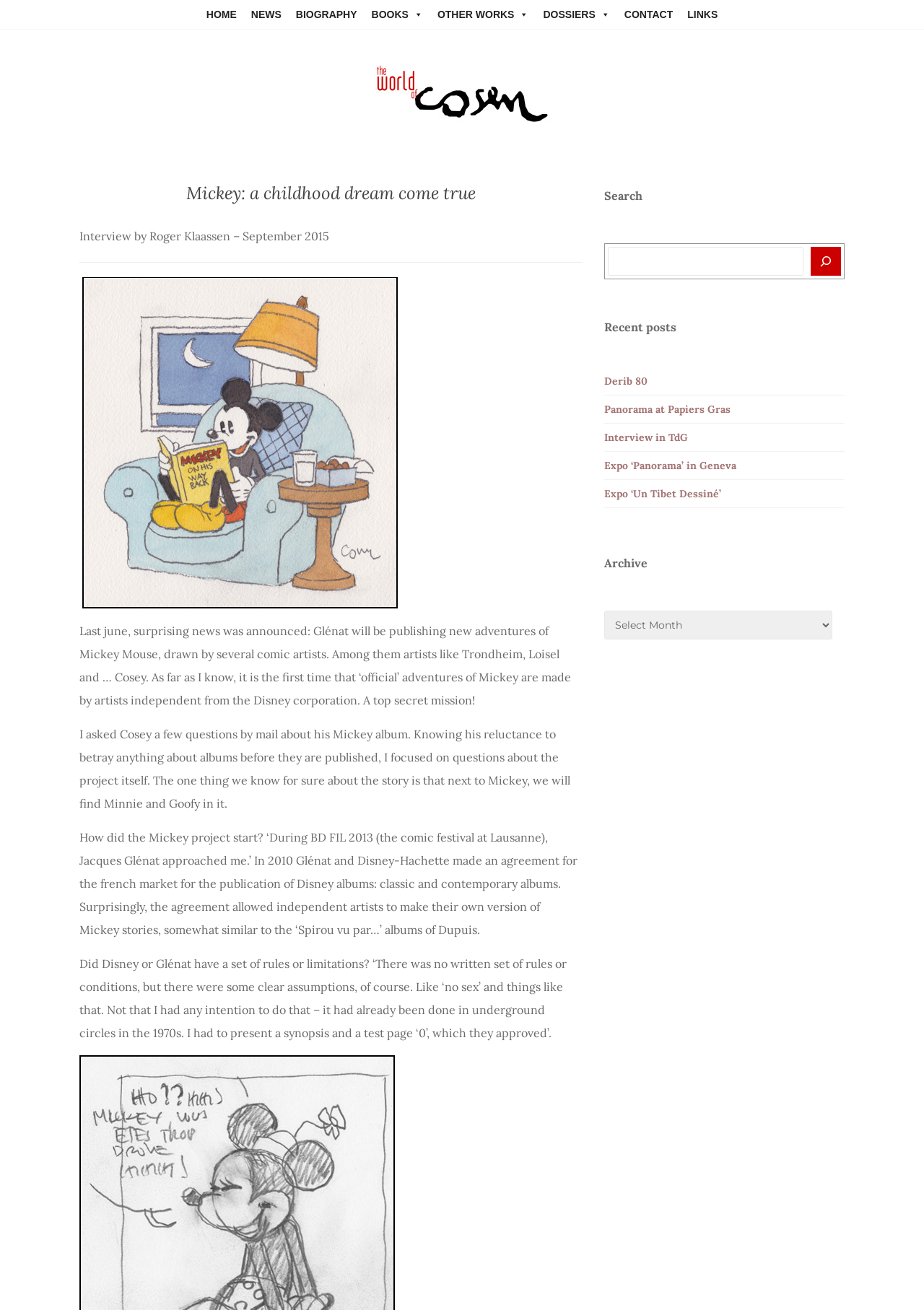What is the purpose of the search box?
Craft a detailed and extensive response to the question.

I determined the purpose of the search box by looking at its location and label, which indicates that it is a search function for the website, allowing users to search for specific content.